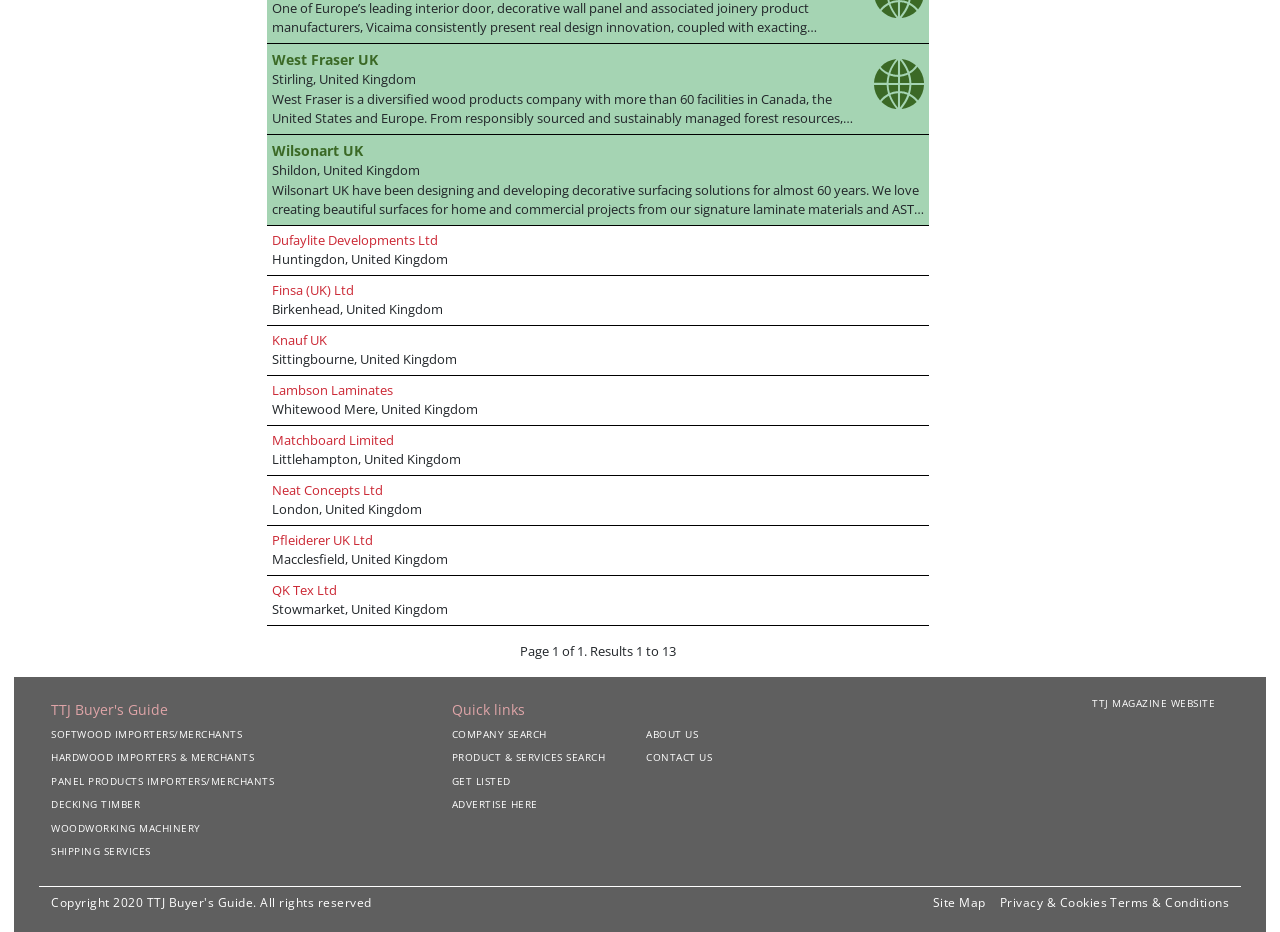Bounding box coordinates are specified in the format (top-left x, top-left y, bottom-right x, bottom-right y). All values are floating point numbers bounded between 0 and 1. Please provide the bounding box coordinate of the region this sentence describes: HARDWOOD IMPORTERS & MERCHANTS

[0.04, 0.805, 0.209, 0.82]